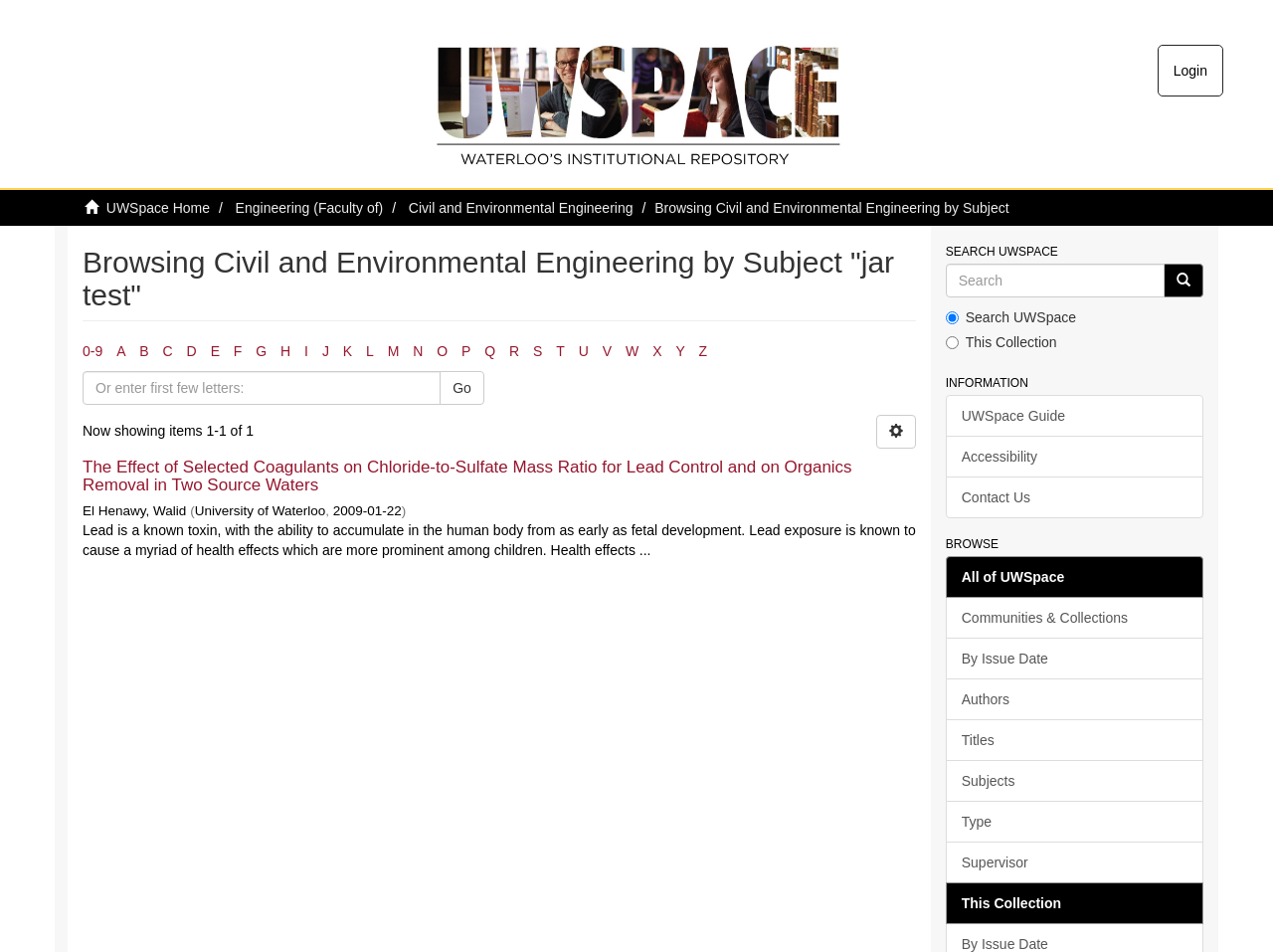Extract the bounding box of the UI element described as: "name="query" placeholder="Search" title="Search UWSpace"".

[0.743, 0.277, 0.915, 0.312]